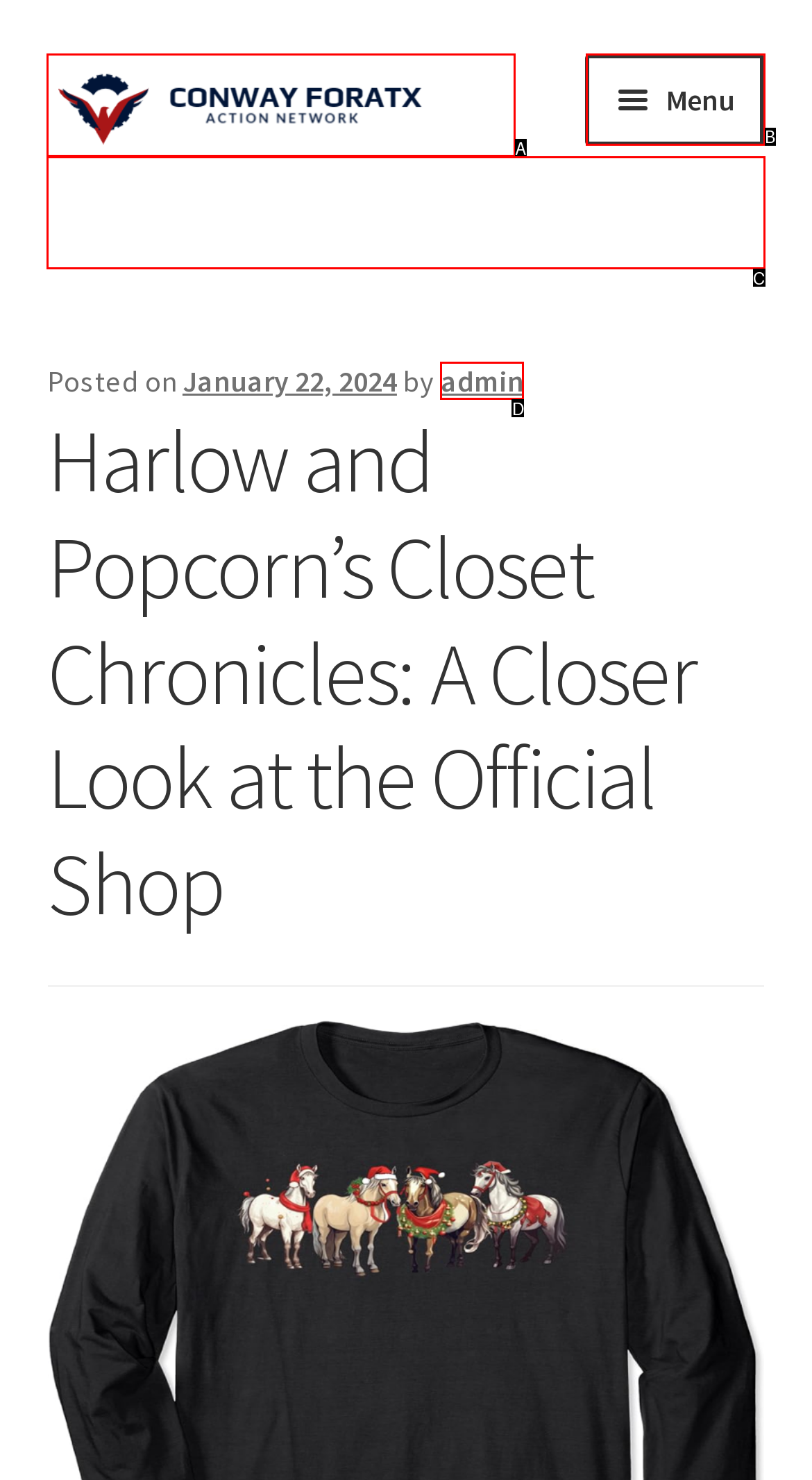Find the HTML element that matches the description provided: admin
Answer using the corresponding option letter.

D